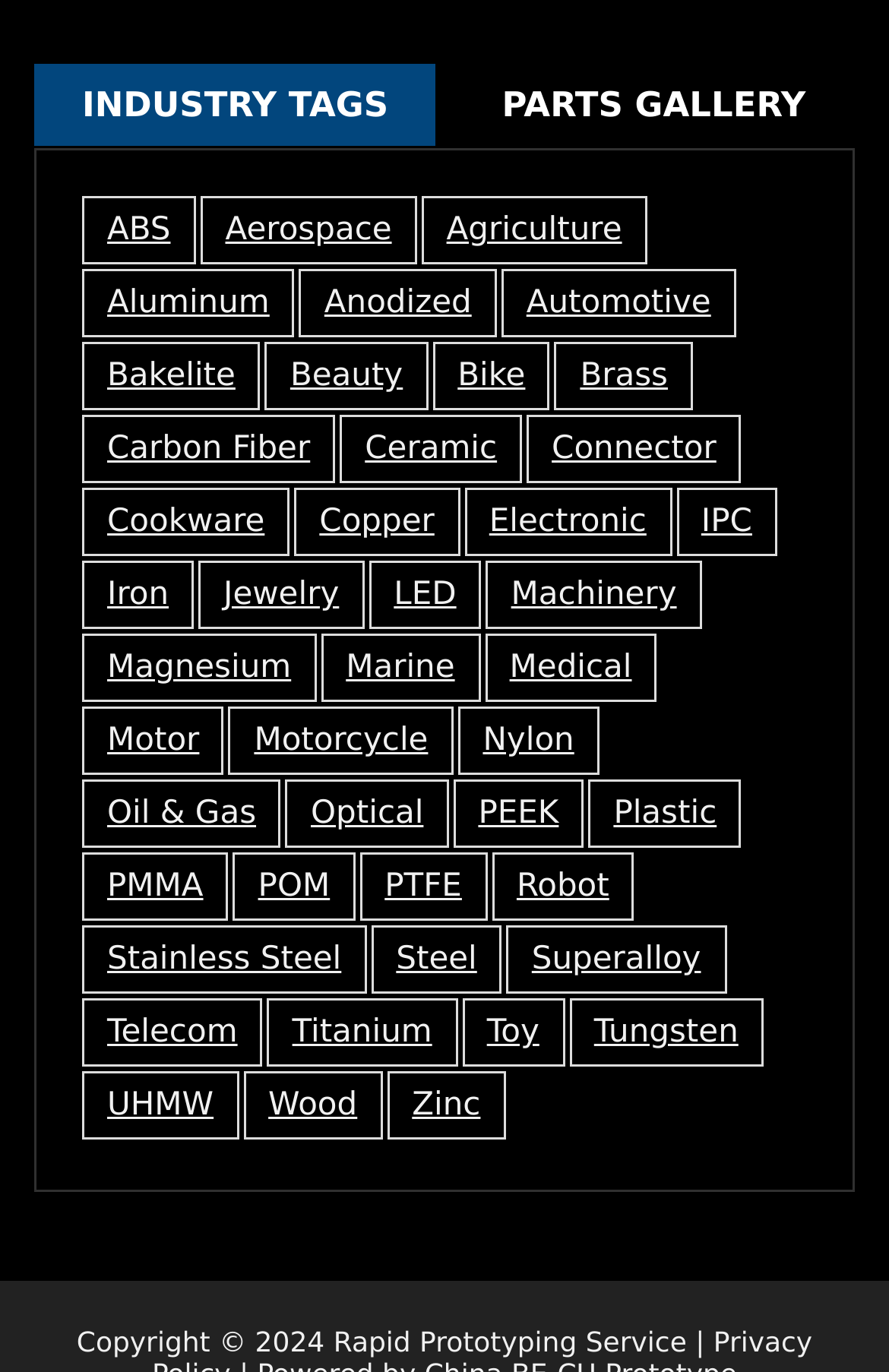Based on the element description Stainless Steel, identify the bounding box coordinates for the UI element. The coordinates should be in the format (top-left x, top-left y, bottom-right x, bottom-right y) and within the 0 to 1 range.

[0.092, 0.675, 0.412, 0.725]